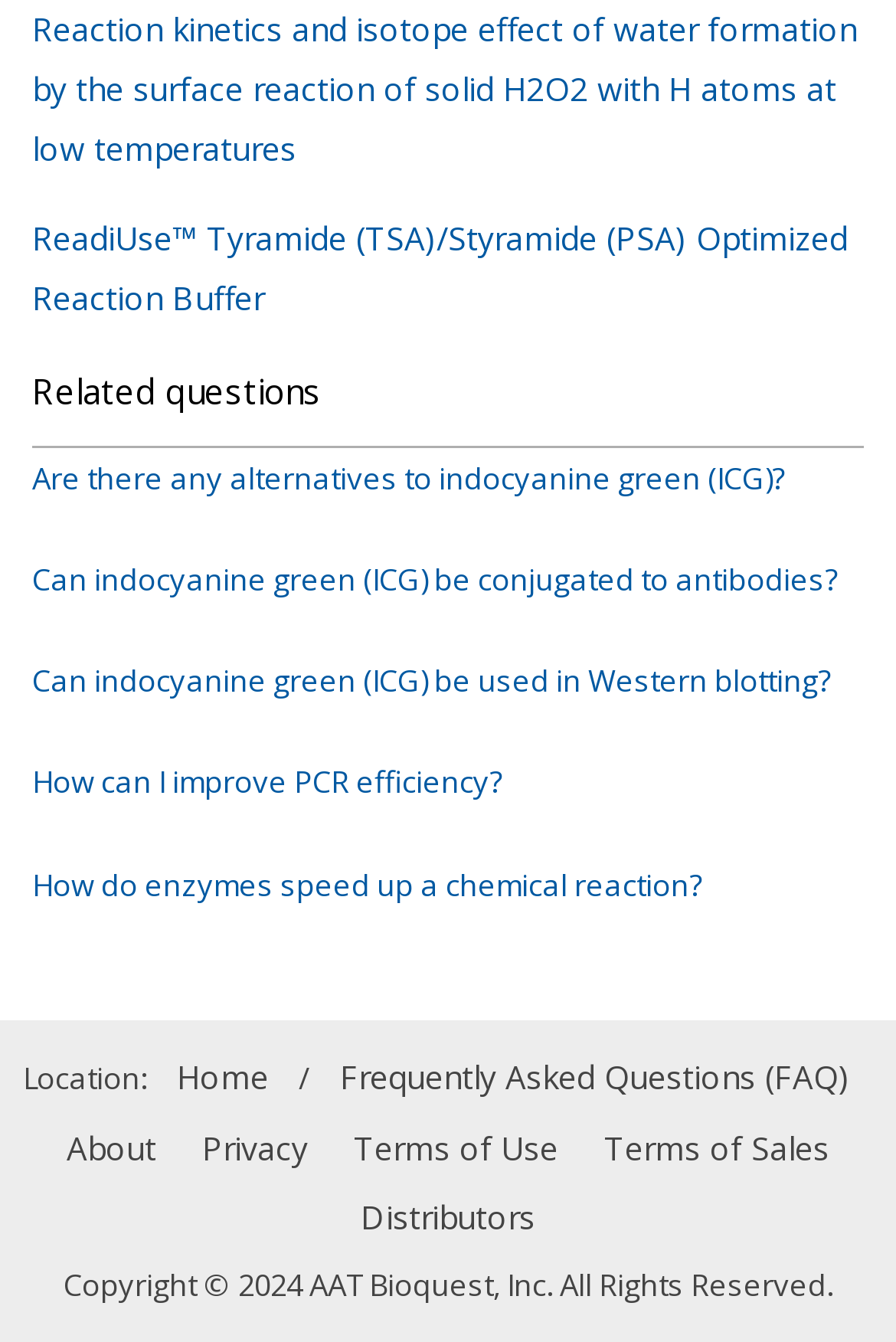Determine the bounding box coordinates for the area you should click to complete the following instruction: "View related questions".

[0.036, 0.273, 0.359, 0.307]